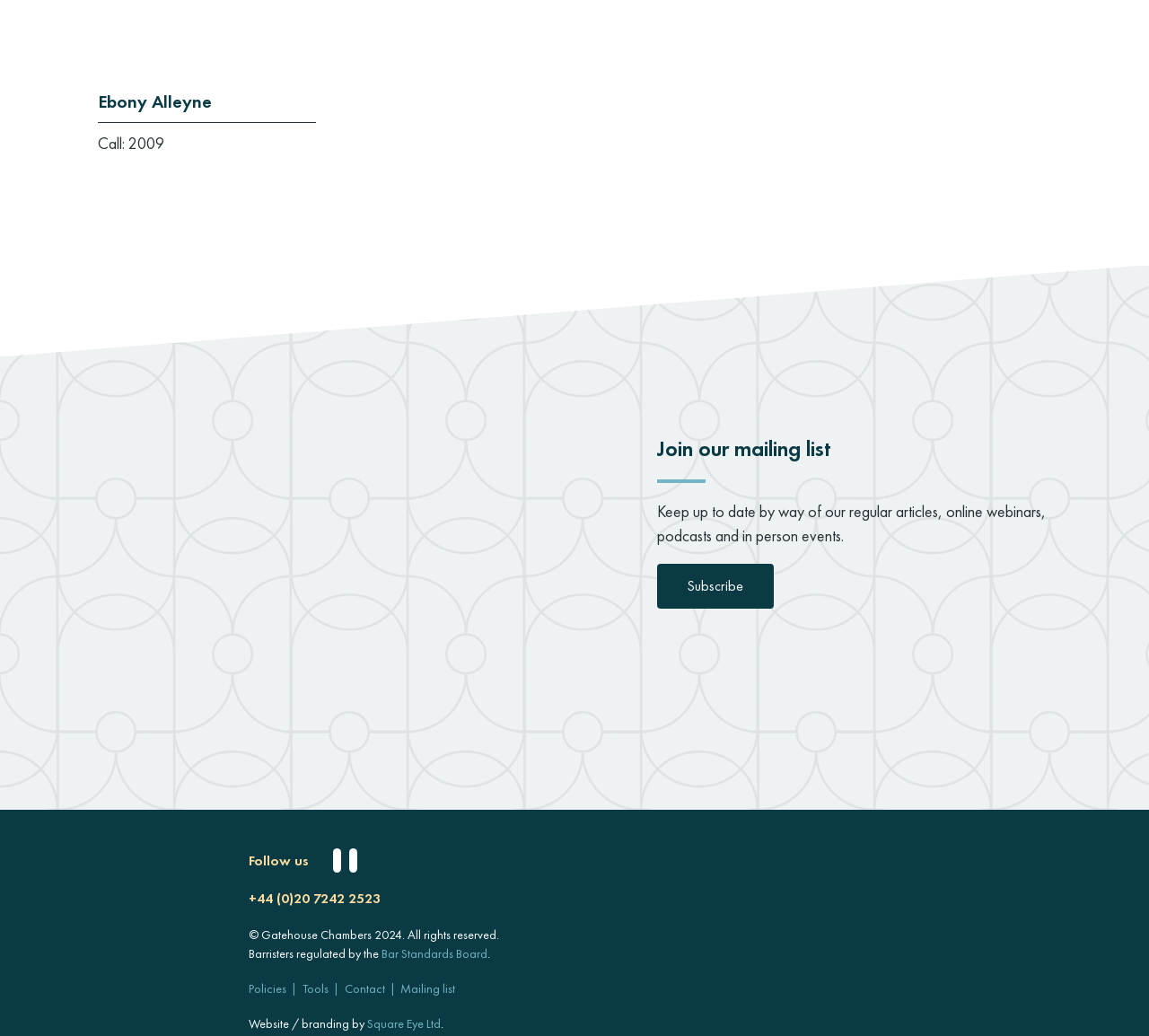Can you provide the bounding box coordinates for the element that should be clicked to implement the instruction: "View policies"?

[0.216, 0.962, 0.249, 0.975]